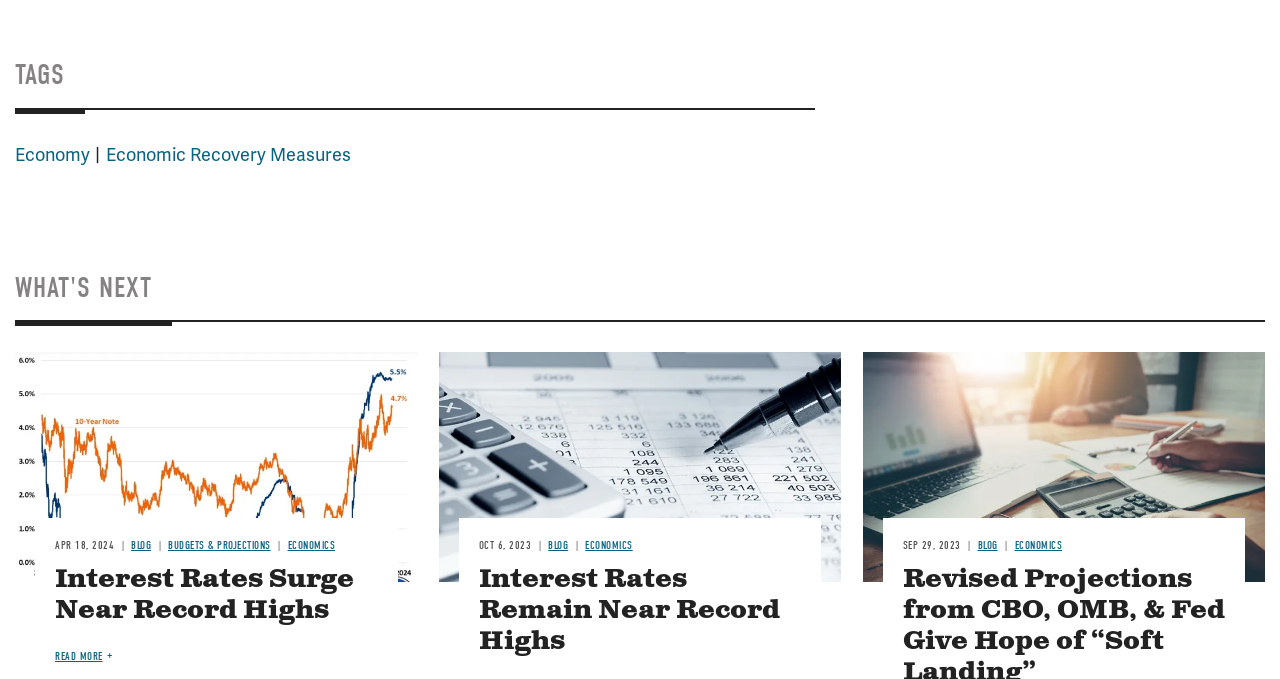Respond with a single word or phrase for the following question: 
How many images are there on the webpage?

3